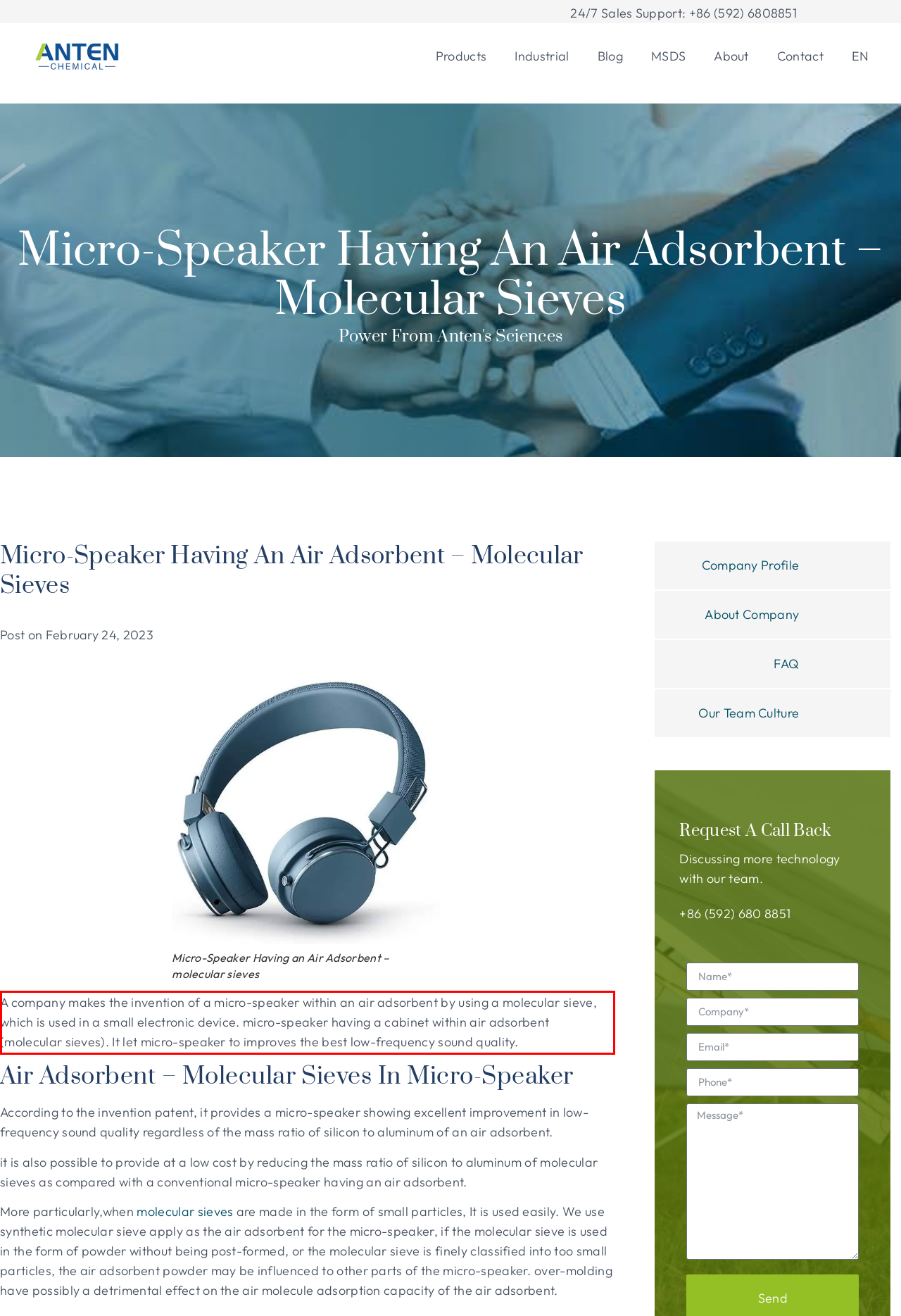Examine the screenshot of the webpage, locate the red bounding box, and perform OCR to extract the text contained within it.

A company makes the invention of a micro-speaker within an air adsorbent by using a molecular sieve, which is used in a small electronic device. micro-speaker having a cabinet within air adsorbent (molecular sieves). It let micro-speaker to improves the best low-frequency sound quality.